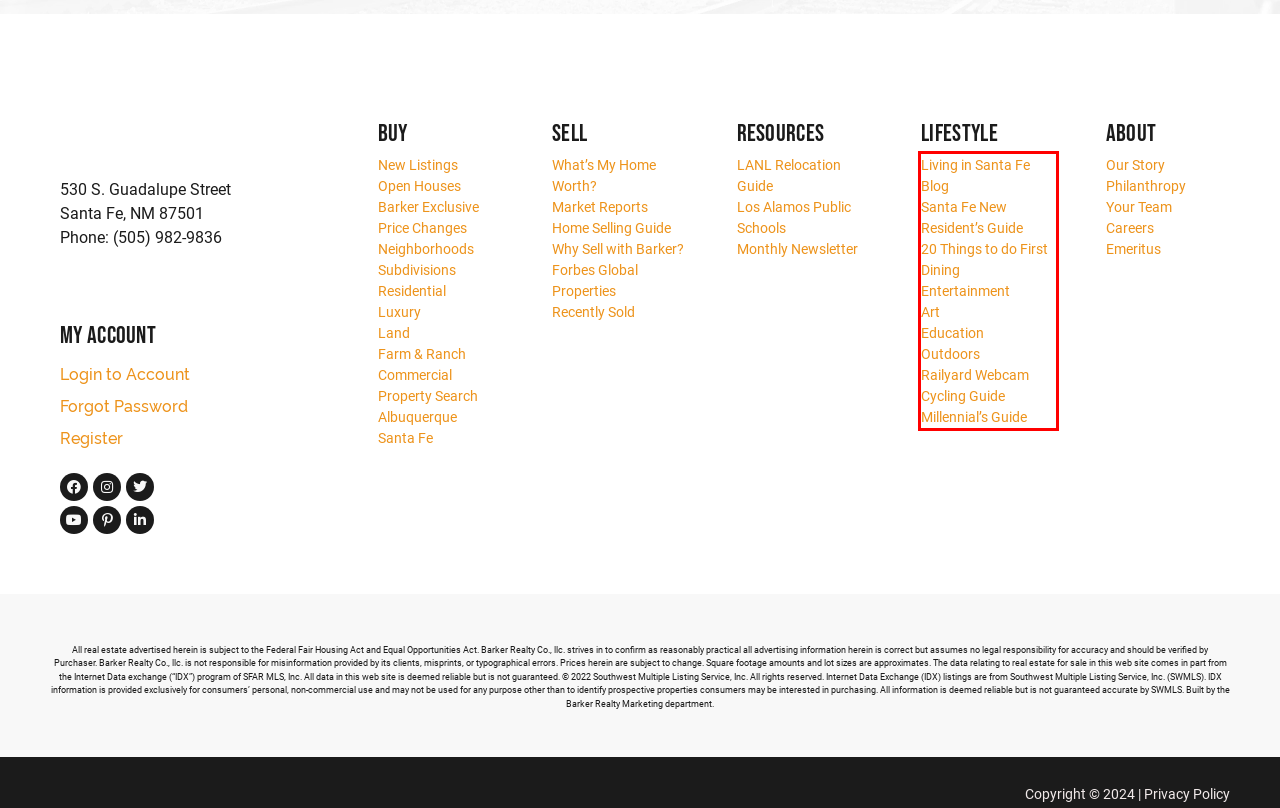Please look at the webpage screenshot and extract the text enclosed by the red bounding box.

Living in Santa Fe Blog Santa Fe New Resident’s Guide 20 Things to do First Dining Entertainment Art Education Outdoors Railyard Webcam Cycling Guide Millennial’s Guide